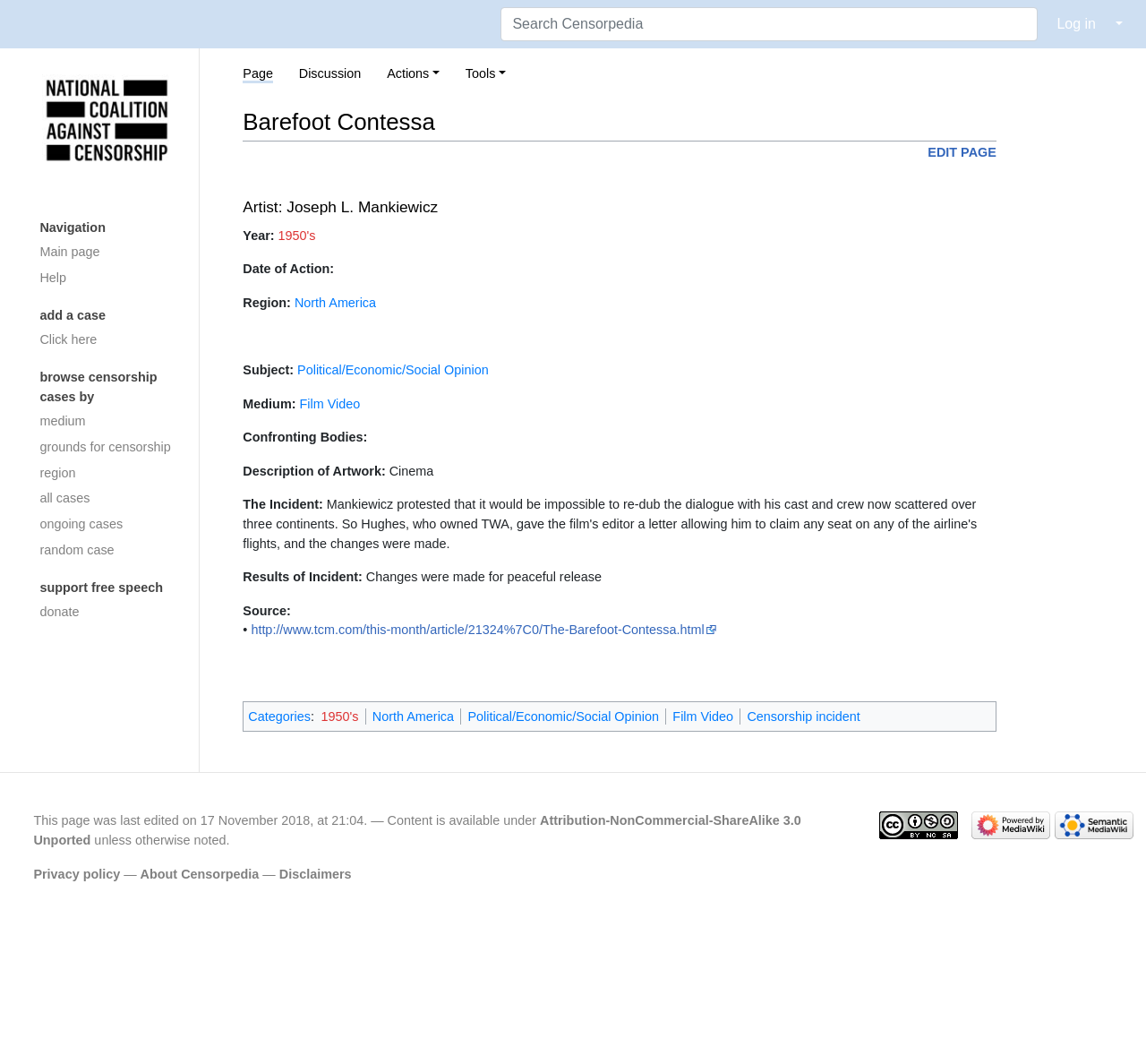Reply to the question with a single word or phrase:
What is the name of the artist?

Joseph L. Mankiewicz